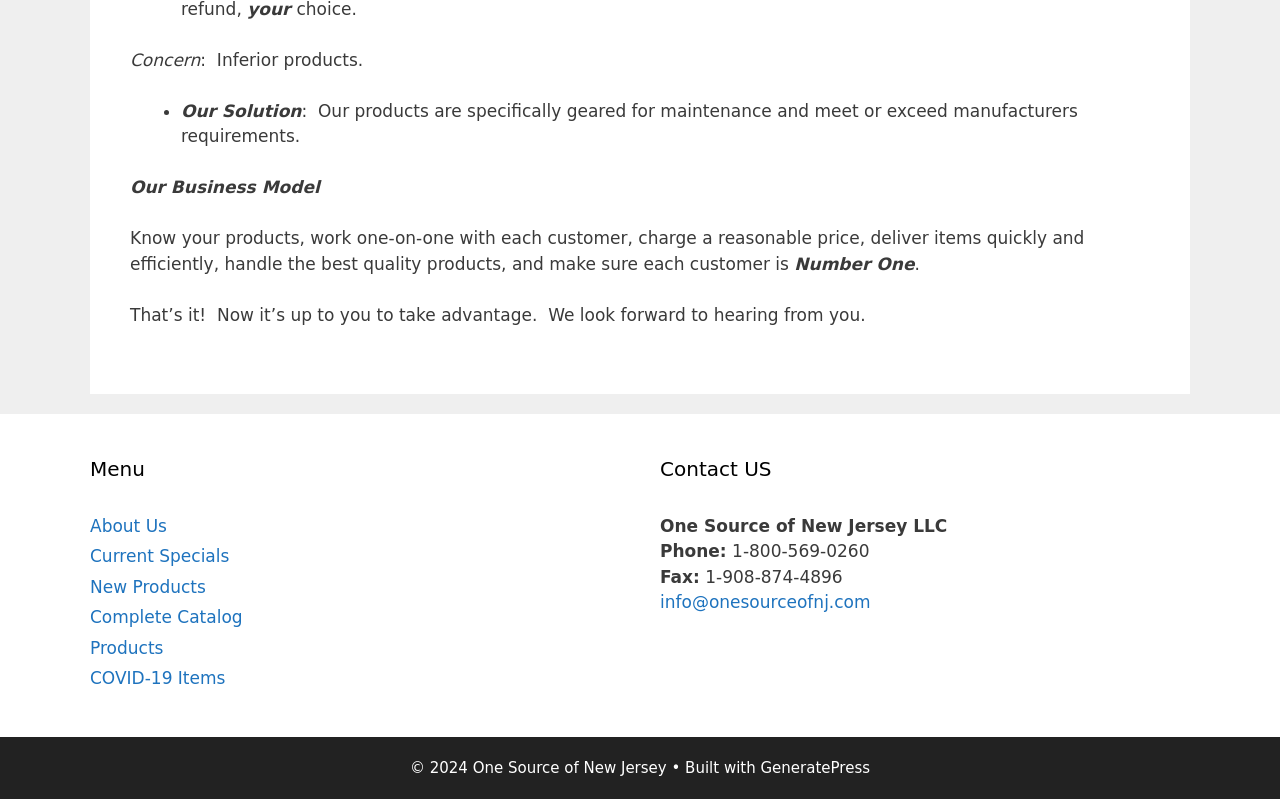Pinpoint the bounding box coordinates of the clickable element to carry out the following instruction: "Send an email to info@onesourceofnj.com."

[0.516, 0.741, 0.68, 0.766]